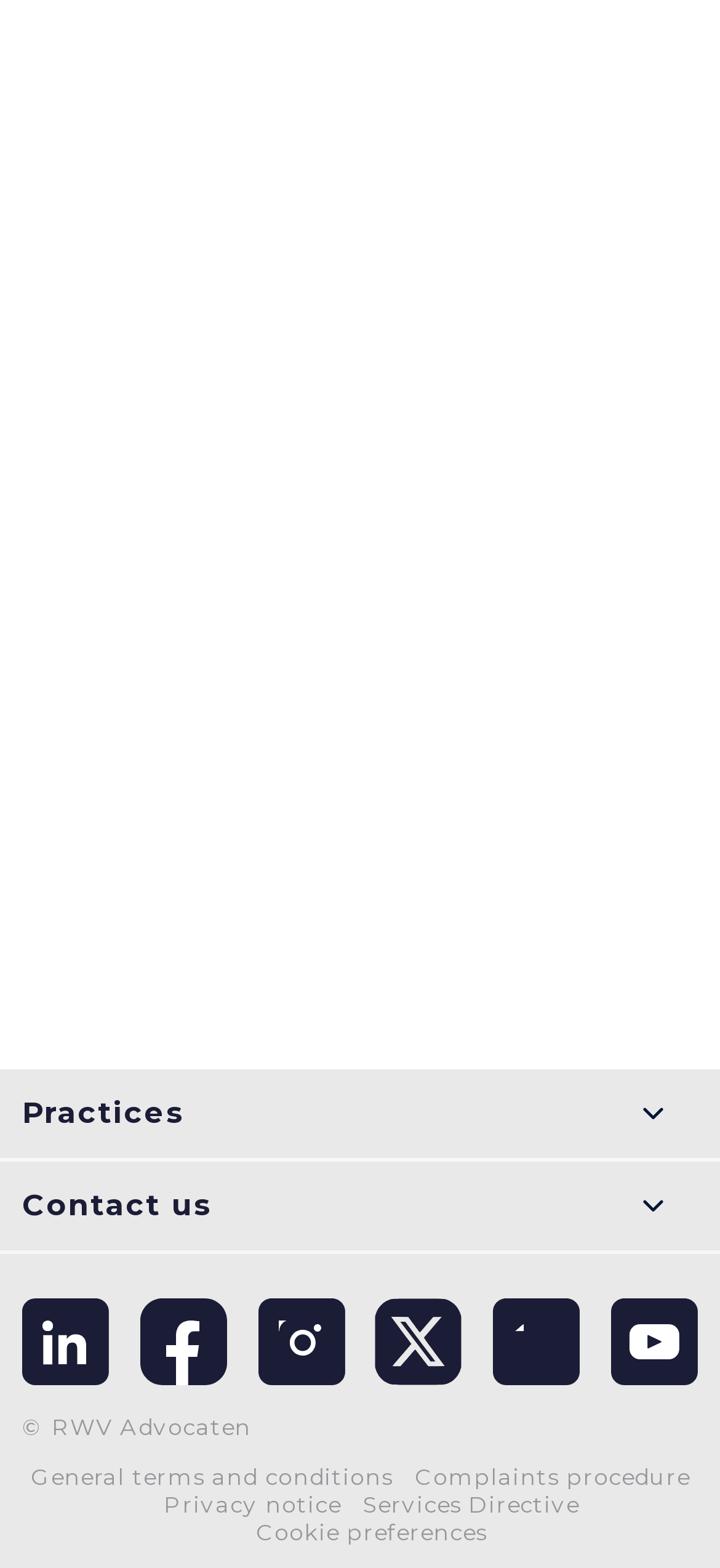Examine the screenshot and answer the question in as much detail as possible: How many law practices are listed?

I counted the number of links under the 'Practices' section and found 12 law practices listed, including Administrative law, Company law, Employment law, and others.